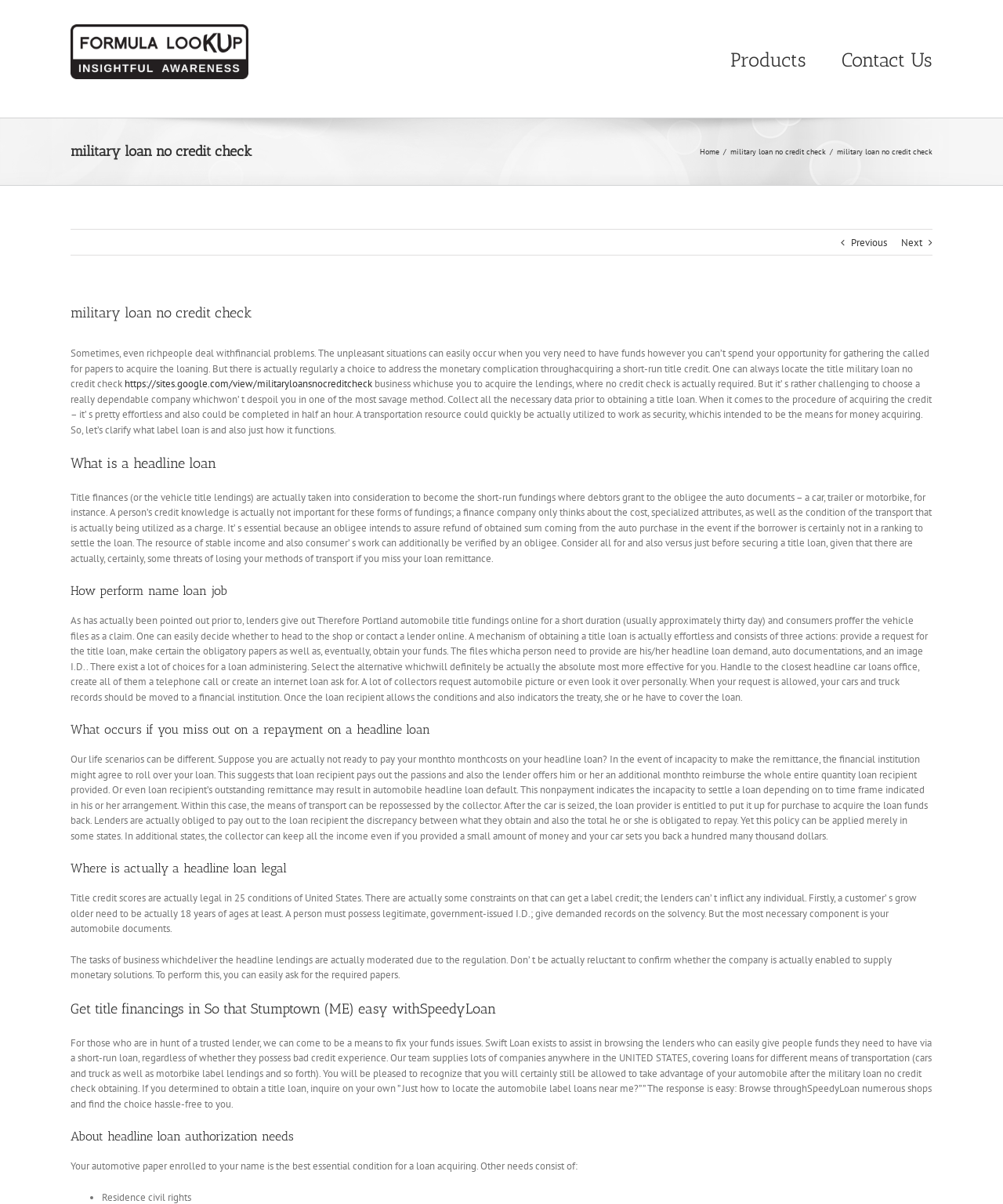What is the logo of the website?
Examine the image and provide an in-depth answer to the question.

The logo of the website is 'Formulalookup Logo' which is an image element located at the top left corner of the webpage with a bounding box of [0.07, 0.02, 0.248, 0.066].